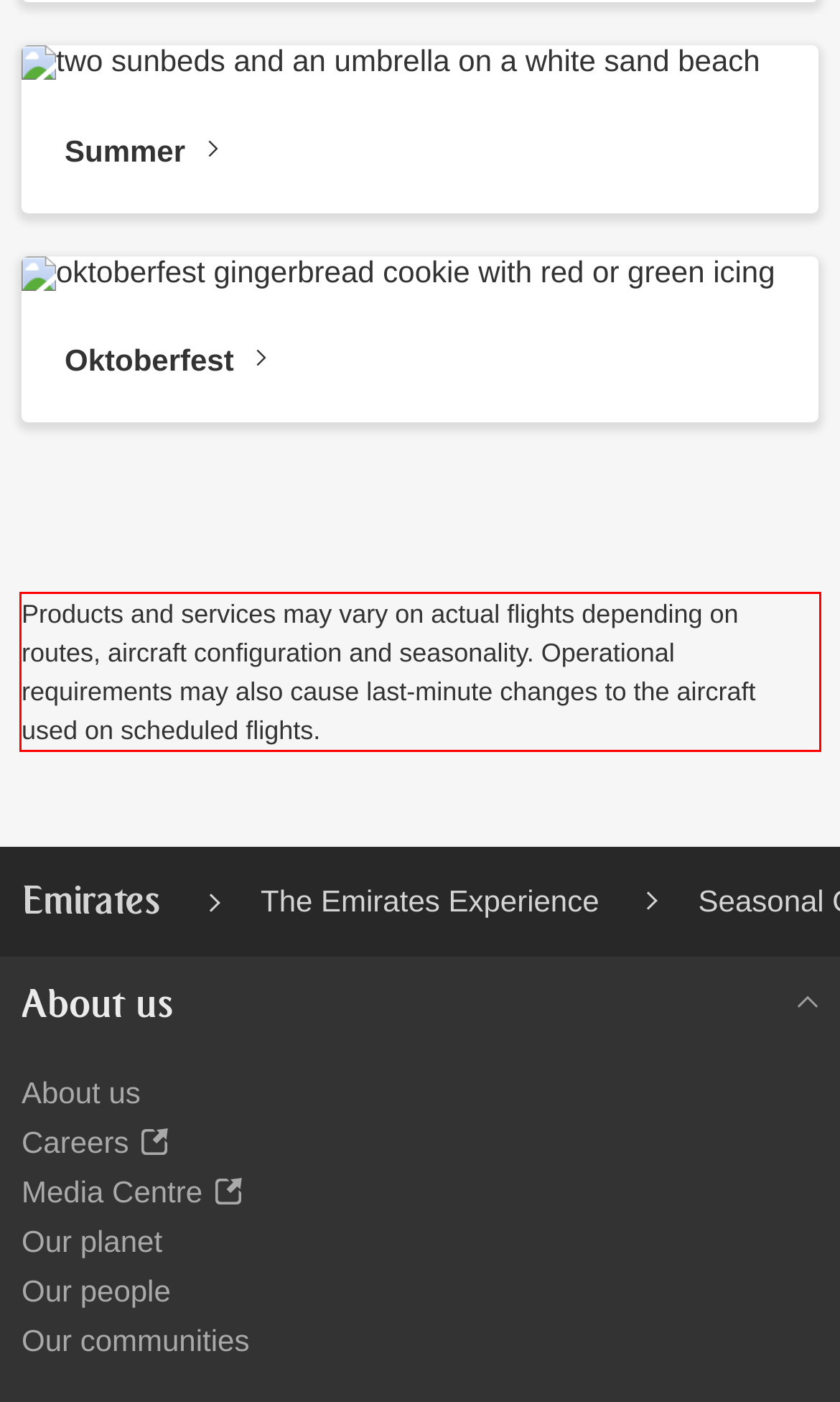Please extract the text content within the red bounding box on the webpage screenshot using OCR.

Products and services may vary on actual flights depending on routes, aircraft configuration and seasonality. Operational requirements may also cause last‑minute changes to the aircraft used on scheduled flights.